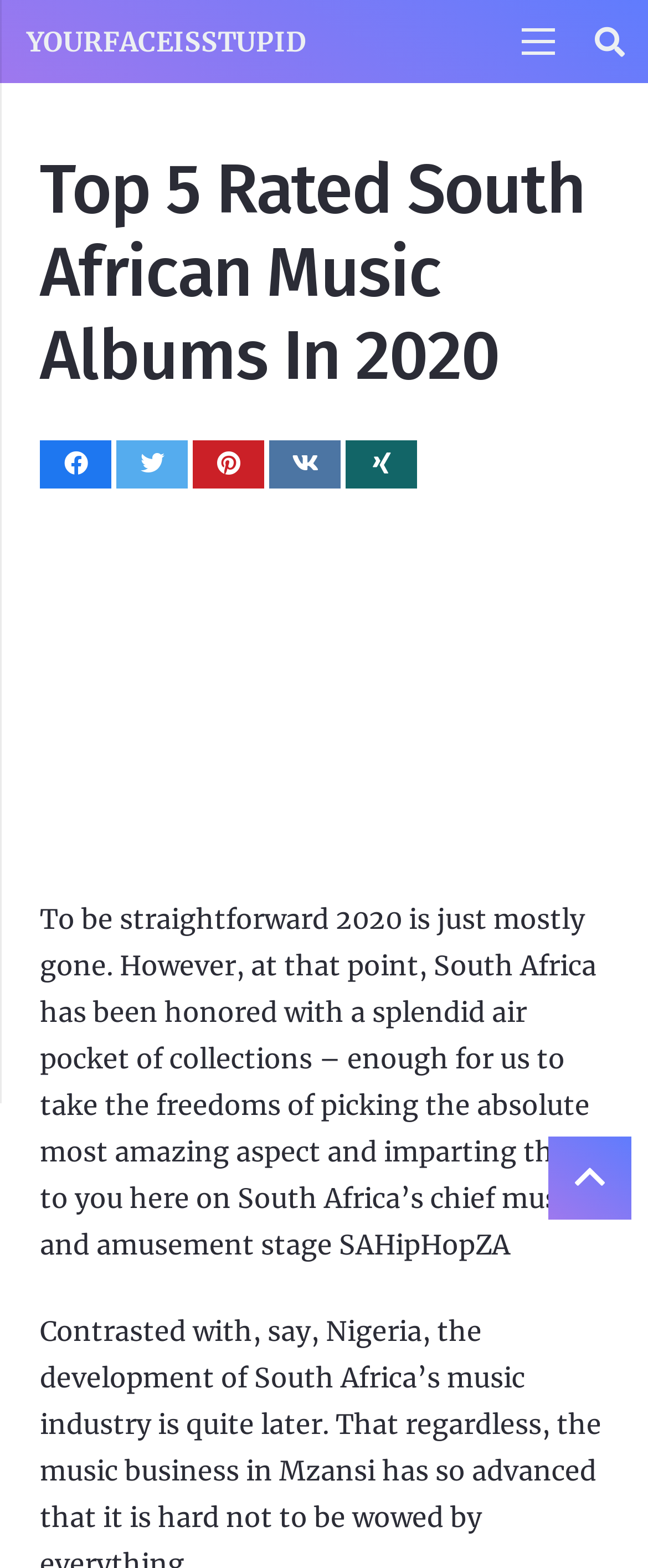Please give the bounding box coordinates of the area that should be clicked to fulfill the following instruction: "View the top 5 rated South African music albums in 2020". The coordinates should be in the format of four float numbers from 0 to 1, i.e., [left, top, right, bottom].

[0.062, 0.52, 0.938, 0.541]